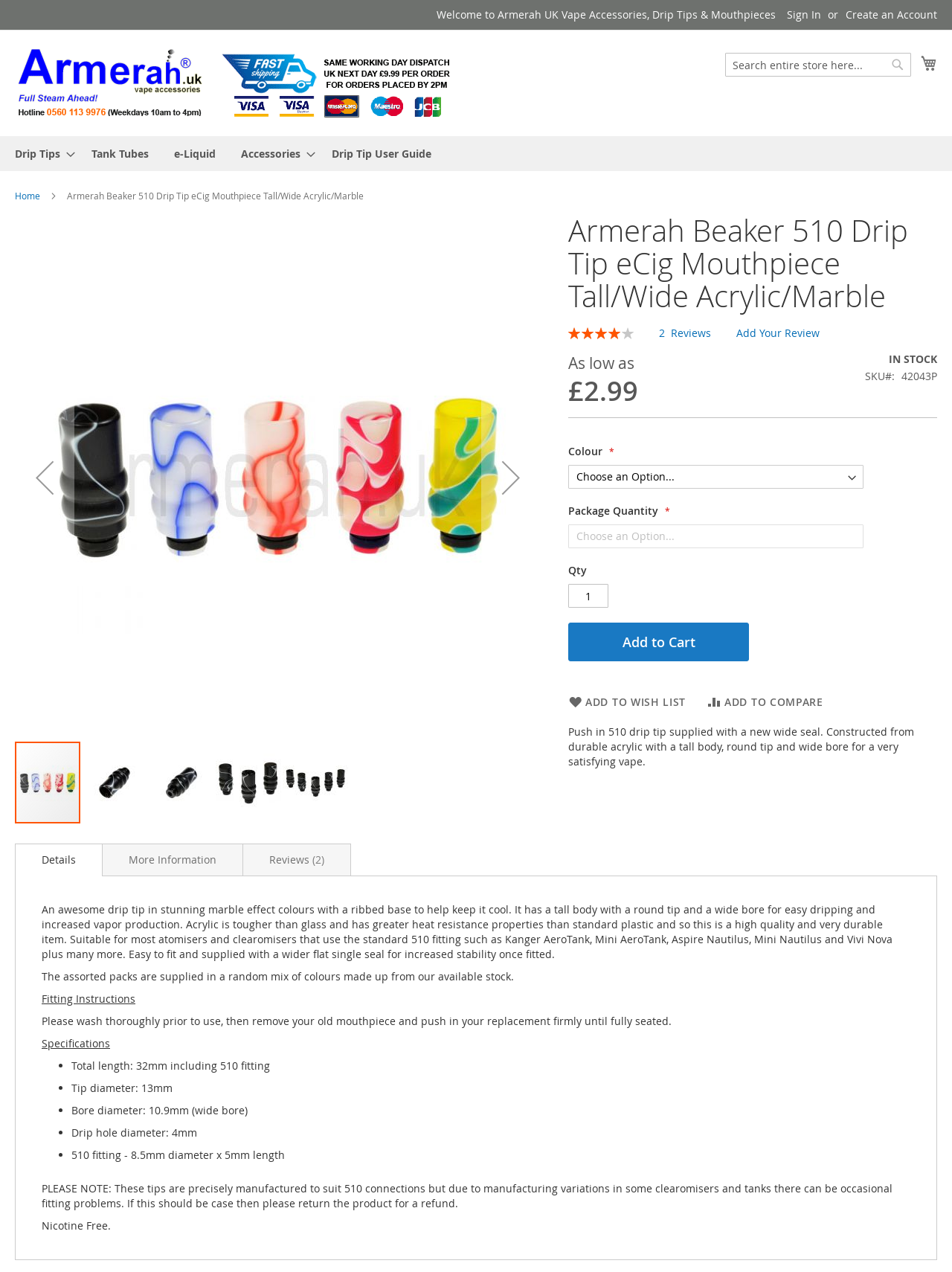Describe all the significant parts and information present on the webpage.

This webpage is an e-commerce product page for an Armerah Beaker 510 Drip Tip e-Cigarette Mouthpiece. At the top, there is a navigation menu with links to "Skip to Content", "Sign In", "Create an Account", and a store logo with an image. Below the navigation menu, there is a search bar with a combobox and a search button.

The main content of the page is divided into two sections. On the left, there is a product image gallery with multiple images of the product in different colors and angles. The images are arranged in a horizontal row, and users can navigate through them using "Previous" and "Next" buttons.

On the right, there is a product description section with various details about the product. At the top, there is a product title, rating, and price information. Below that, there are dropdown menus for selecting the product color and package quantity. There is also a "Qty" field with a spin button, an "Add to Cart" button, and links to "ADD TO WISH LIST" and "ADD TO COMPARE".

Further down, there is a product description text that provides detailed information about the product's features, materials, and specifications. The text is divided into sections with headings such as "Details", "Fitting Instructions", and "Specifications". The specifications section lists the product's dimensions, tip diameter, bore diameter, and drip hole diameter.

At the bottom of the page, there are tabs for "Details", "Reviews", and other product information. The "Details" tab is expanded by default, showing the product description text.